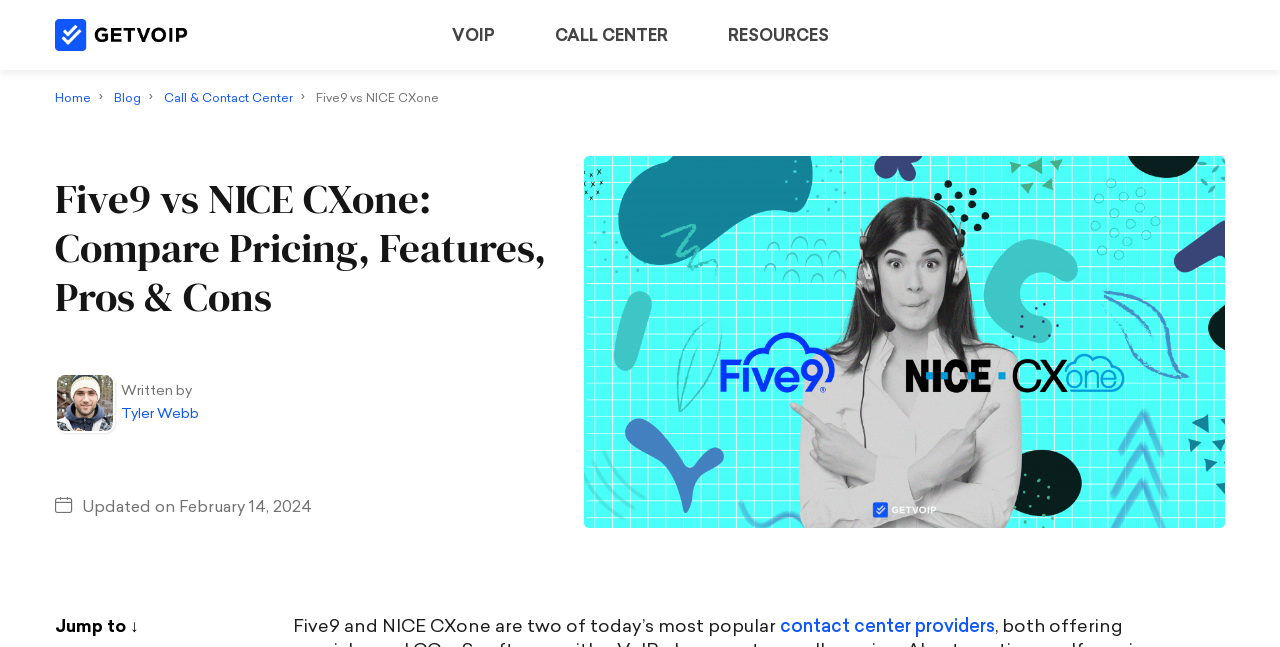What is the title or heading displayed on the webpage?

Five9 vs NICE CXone: Compare Pricing, Features, Pros & Cons